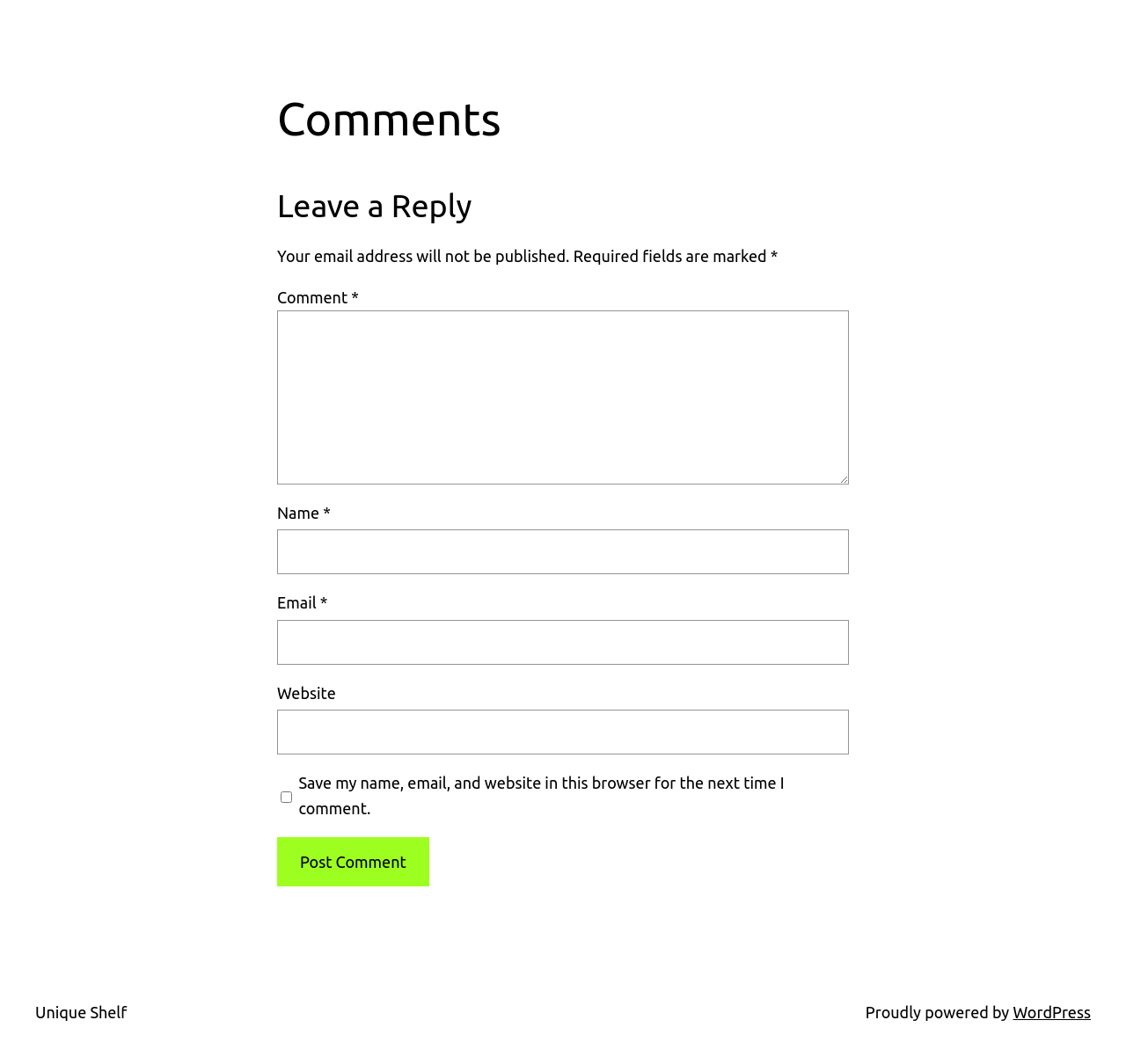Could you determine the bounding box coordinates of the clickable element to complete the instruction: "Check the save my information checkbox"? Provide the coordinates as four float numbers between 0 and 1, i.e., [left, top, right, bottom].

[0.249, 0.729, 0.259, 0.769]